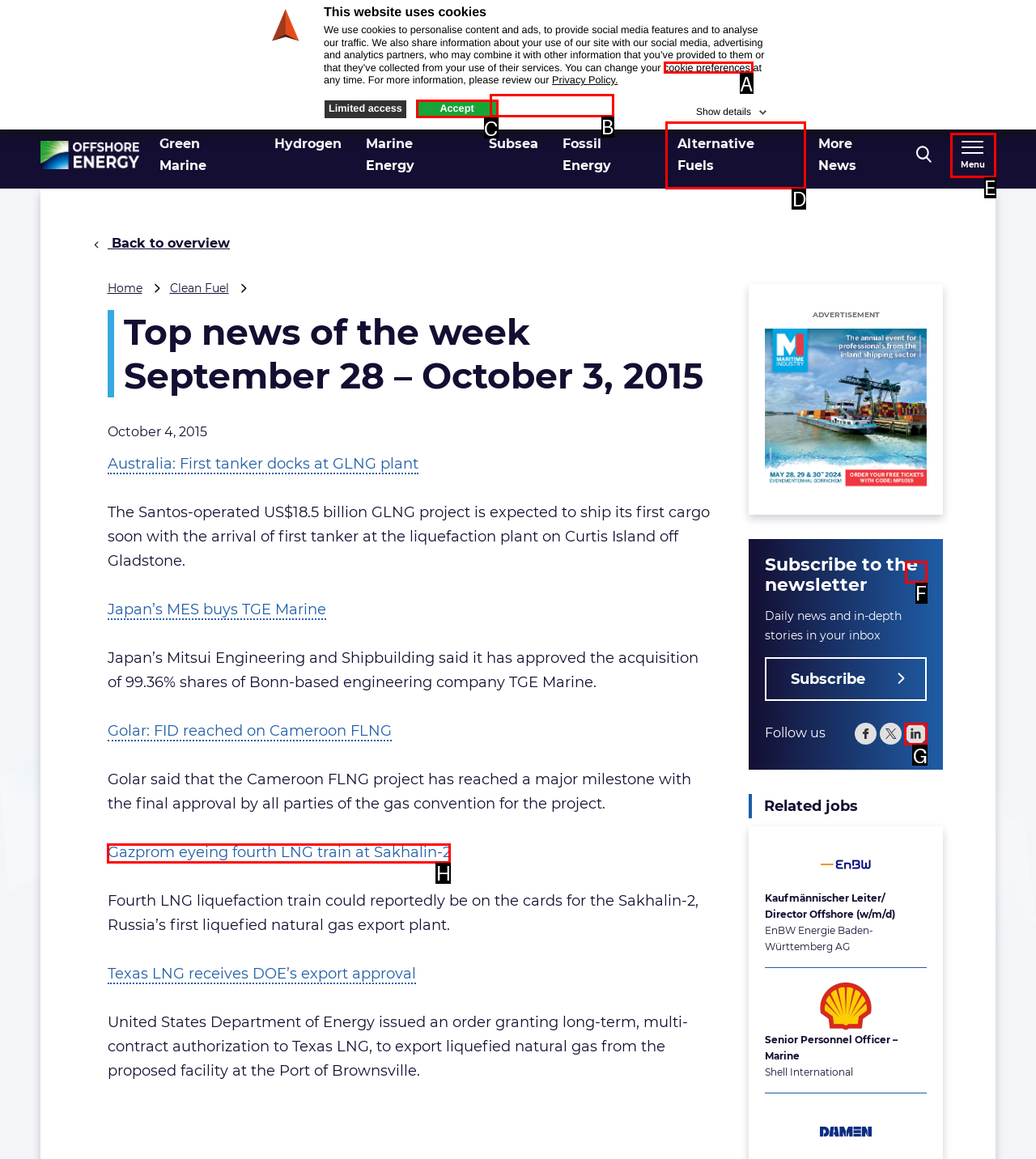Select the appropriate bounding box to fulfill the task: Follow on LinkedIn Respond with the corresponding letter from the choices provided.

G